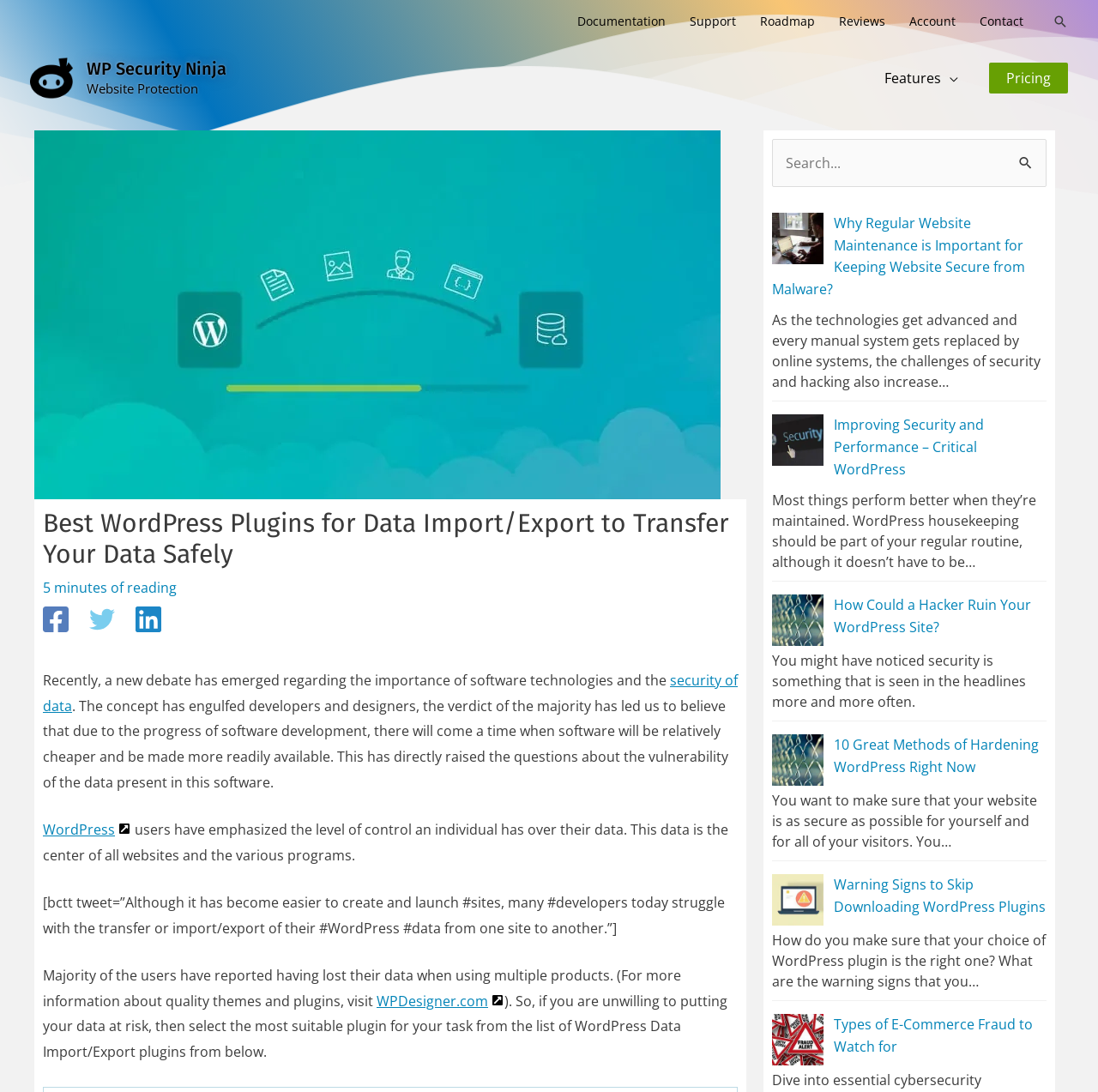What type of content is listed below the main heading?
Ensure your answer is thorough and detailed.

Below the main heading, there are several links to blog posts related to WordPress security, maintenance, and plugins. These links are accompanied by images and short descriptions, indicating that they are blog posts.